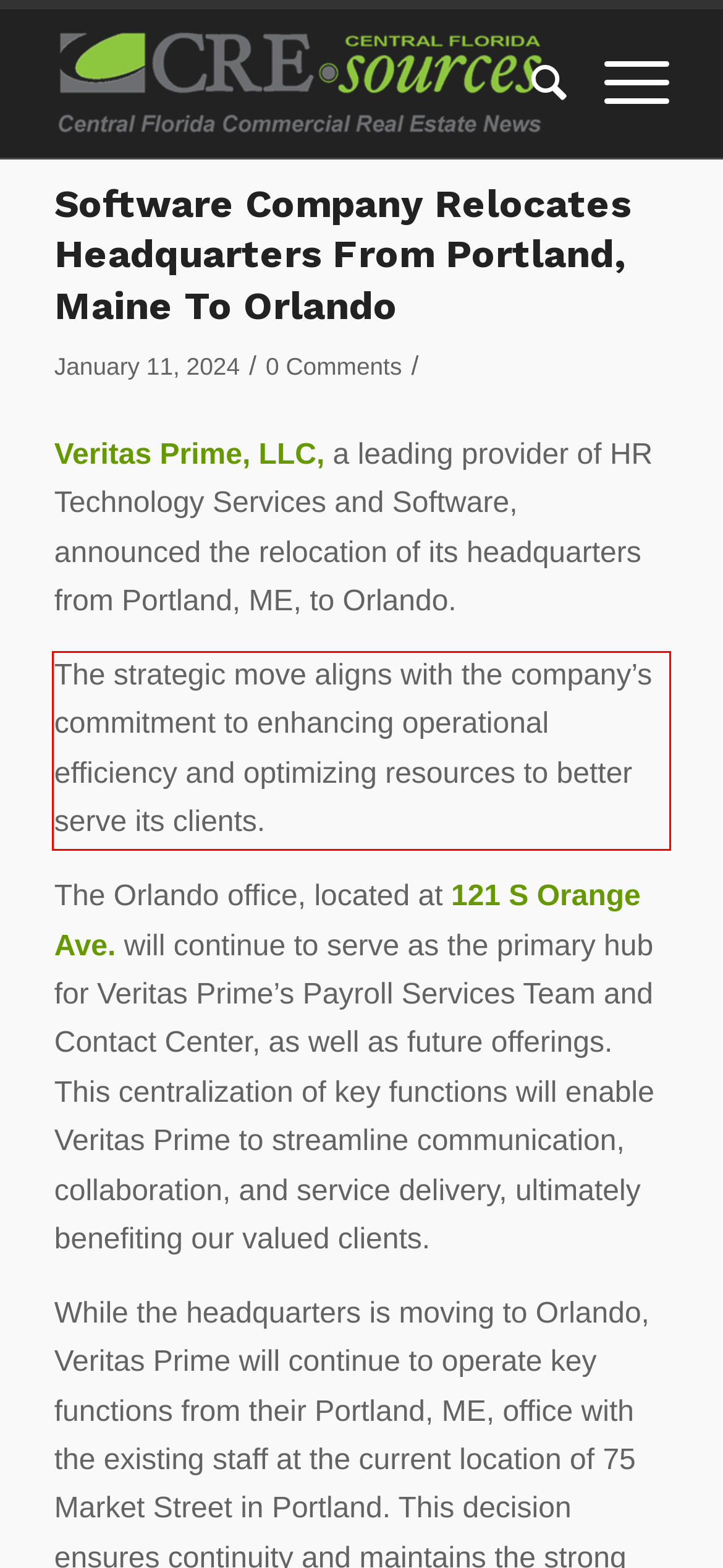Please extract the text content from the UI element enclosed by the red rectangle in the screenshot.

The strategic move aligns with the company’s commitment to enhancing operational efficiency and optimizing resources to better serve its clients.